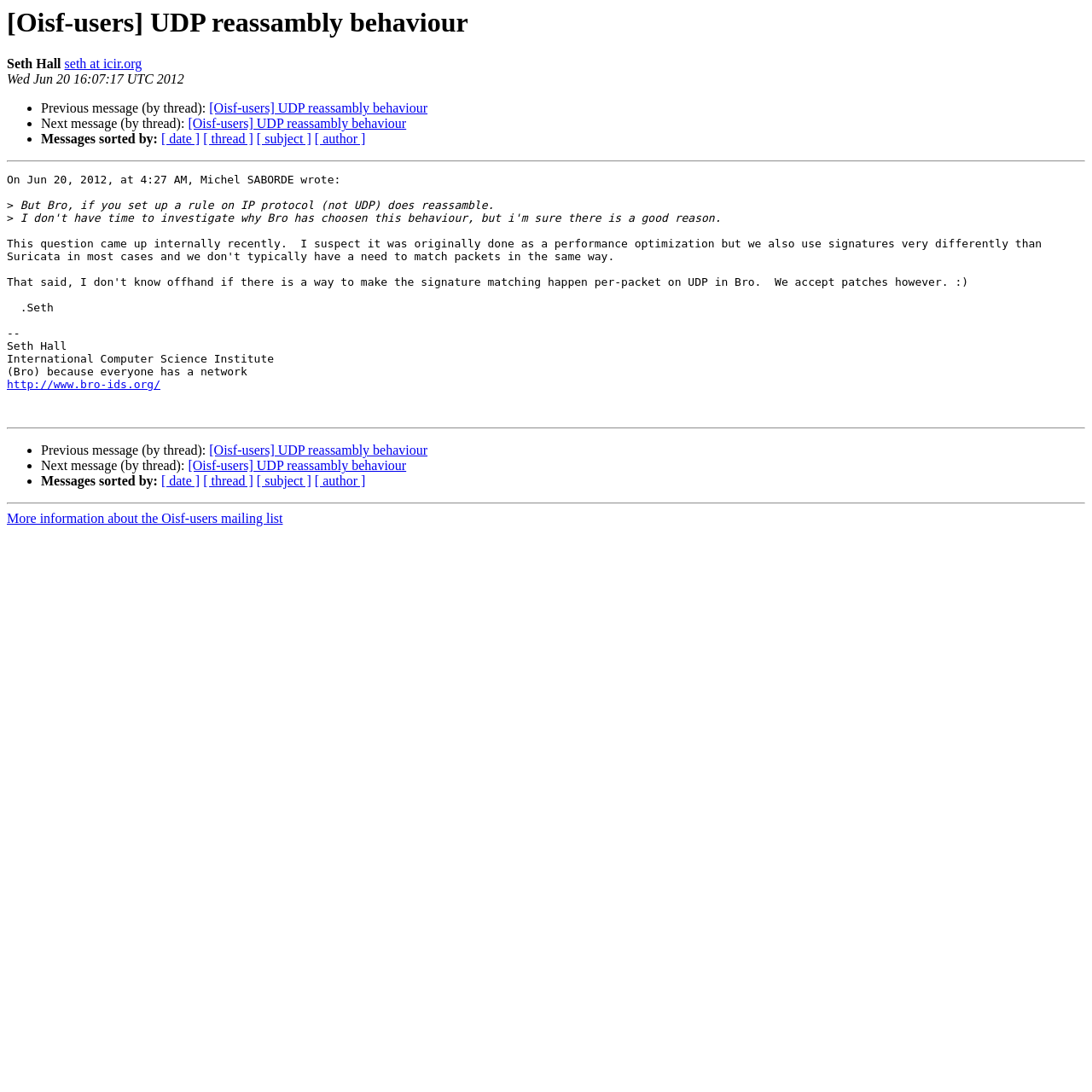Please give the bounding box coordinates of the area that should be clicked to fulfill the following instruction: "Visit Bro website". The coordinates should be in the format of four float numbers from 0 to 1, i.e., [left, top, right, bottom].

[0.006, 0.346, 0.147, 0.358]